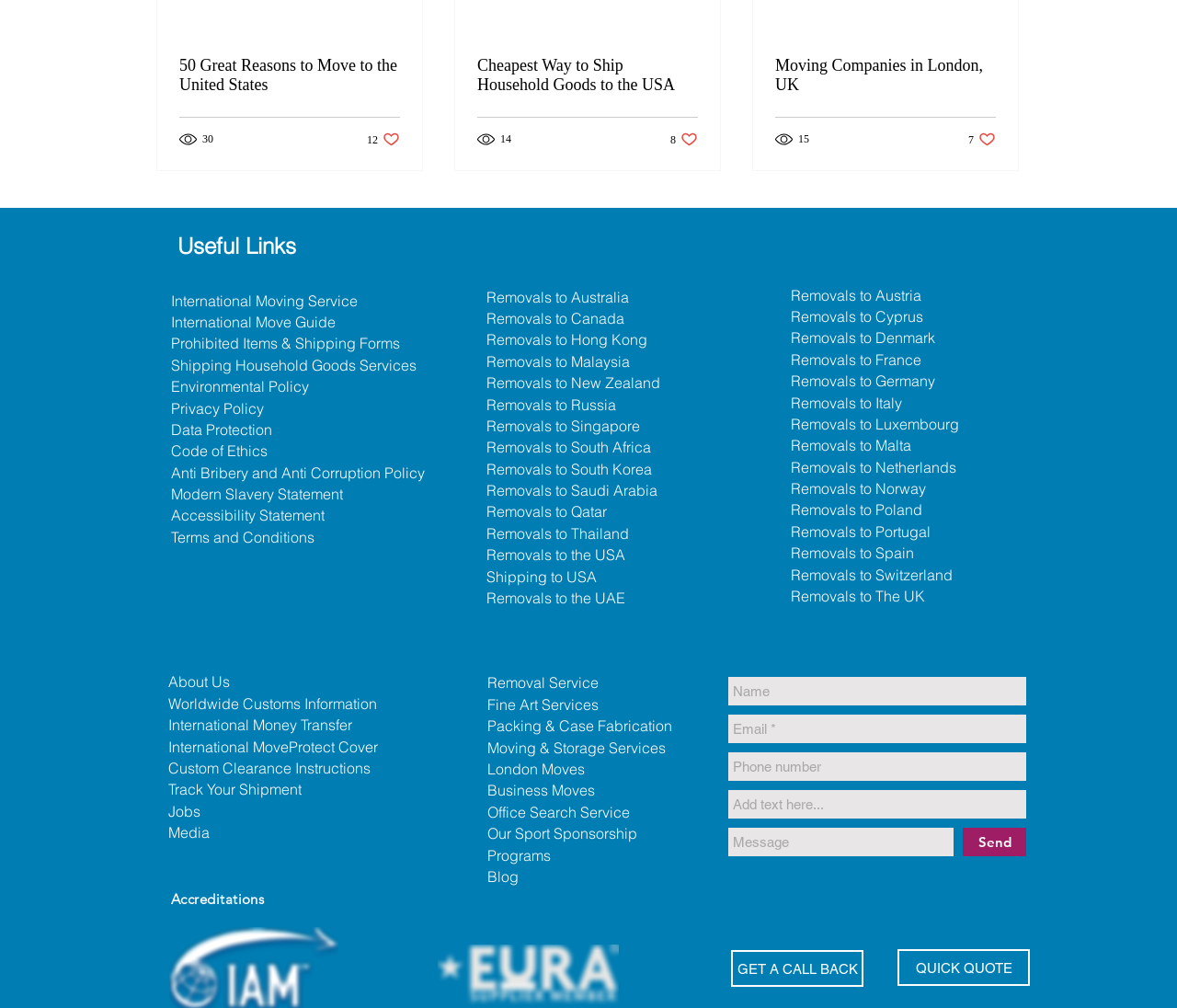What is the text of the first link on the webpage?
Please provide a single word or phrase as your answer based on the image.

50 Great Reasons to Move to the United States